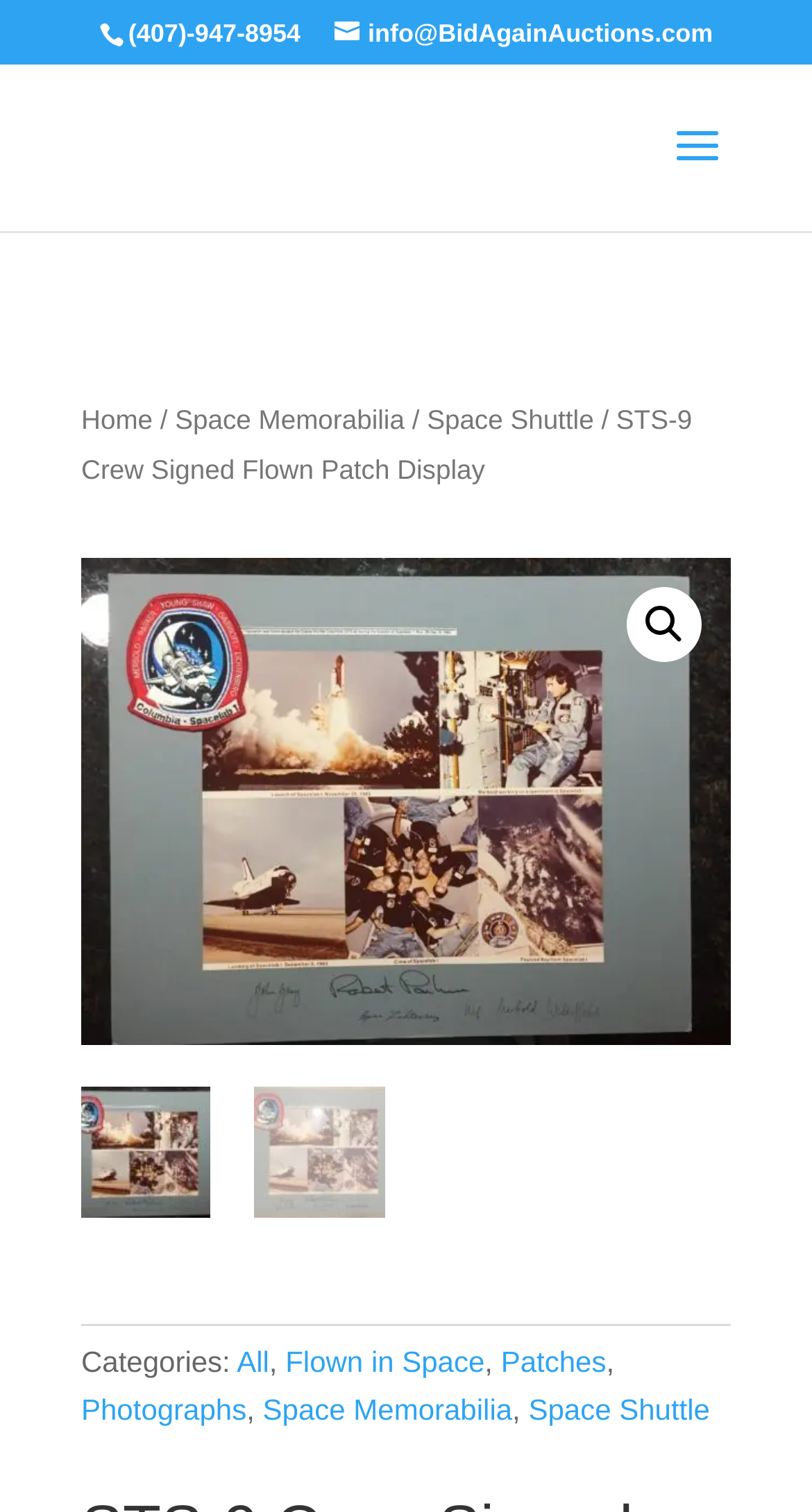Determine the bounding box coordinates of the target area to click to execute the following instruction: "Send an email."

[0.412, 0.012, 0.878, 0.032]